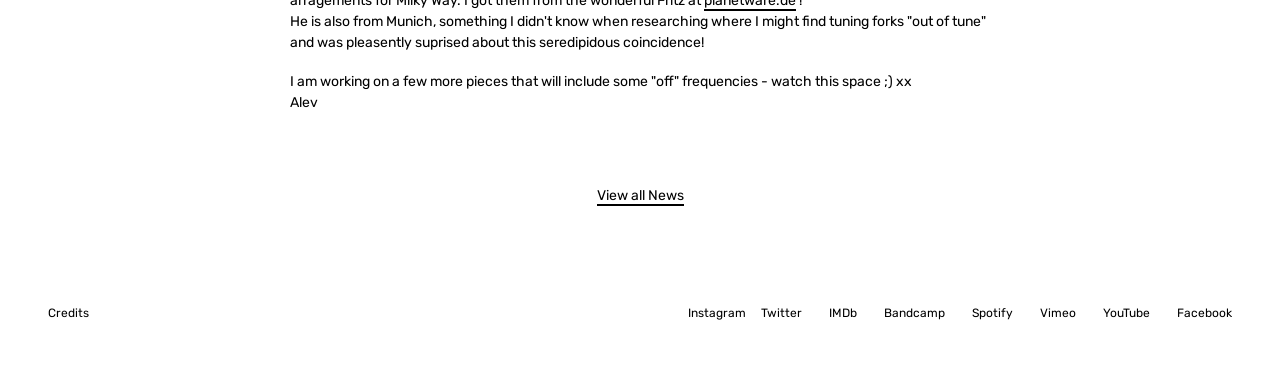Please specify the bounding box coordinates of the element that should be clicked to execute the given instruction: 'Visit IMDb'. Ensure the coordinates are four float numbers between 0 and 1, expressed as [left, top, right, bottom].

[0.648, 0.804, 0.67, 0.873]